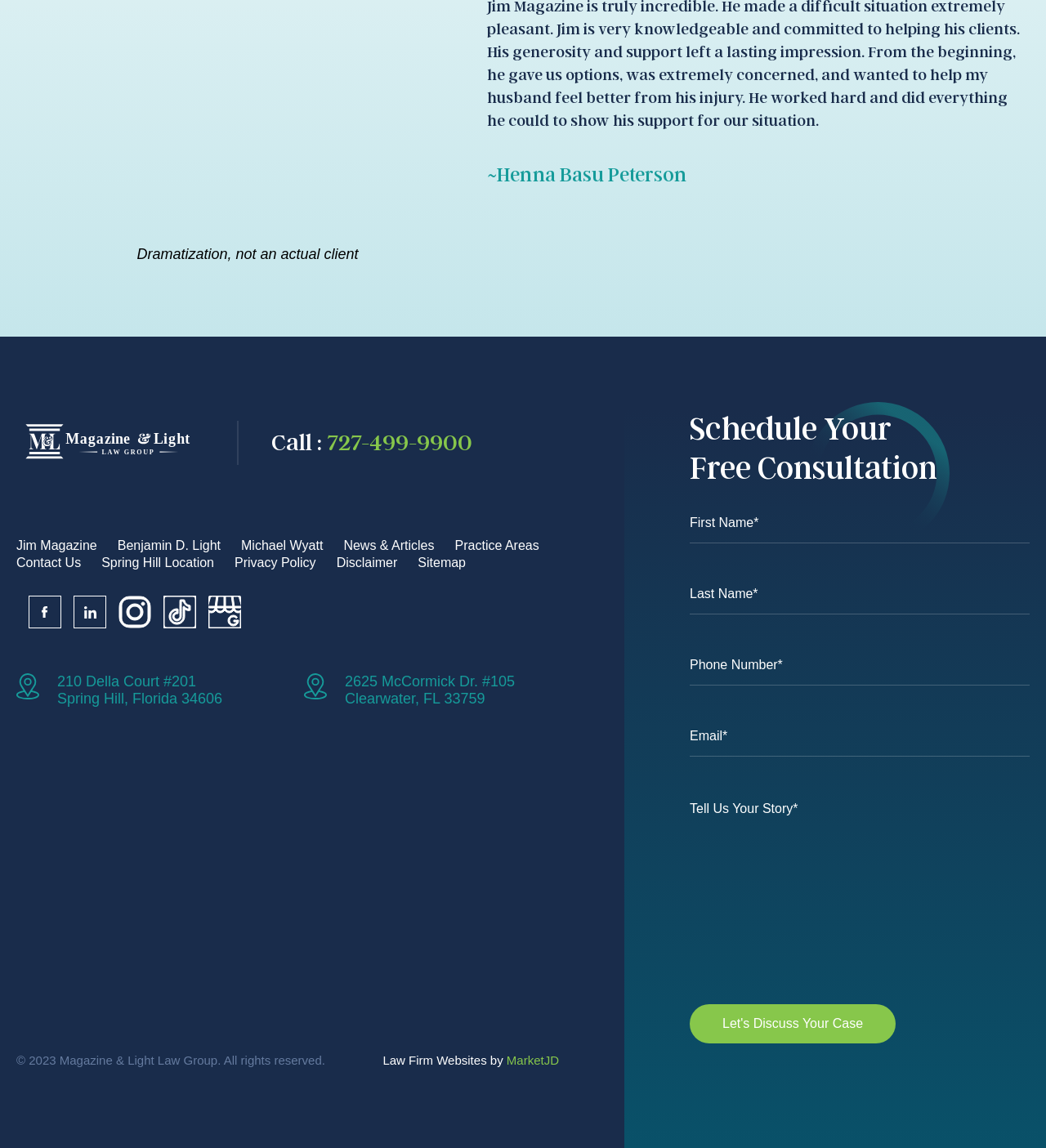Show the bounding box coordinates for the element that needs to be clicked to execute the following instruction: "View the Map 1". Provide the coordinates in the form of four float numbers between 0 and 1, i.e., [left, top, right, bottom].

[0.016, 0.643, 0.259, 0.892]